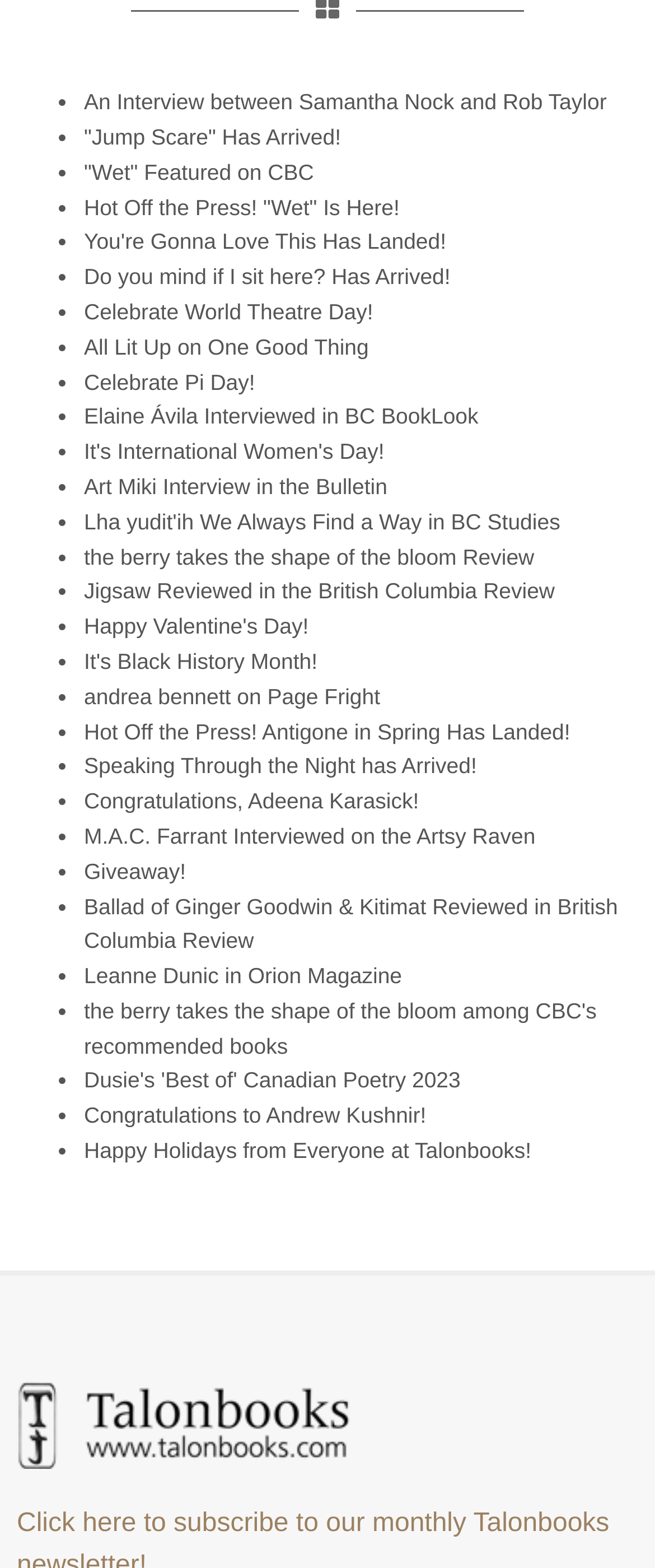Find the bounding box coordinates for the area that should be clicked to accomplish the instruction: "Check out 'Logo'".

[0.026, 0.898, 0.603, 0.914]